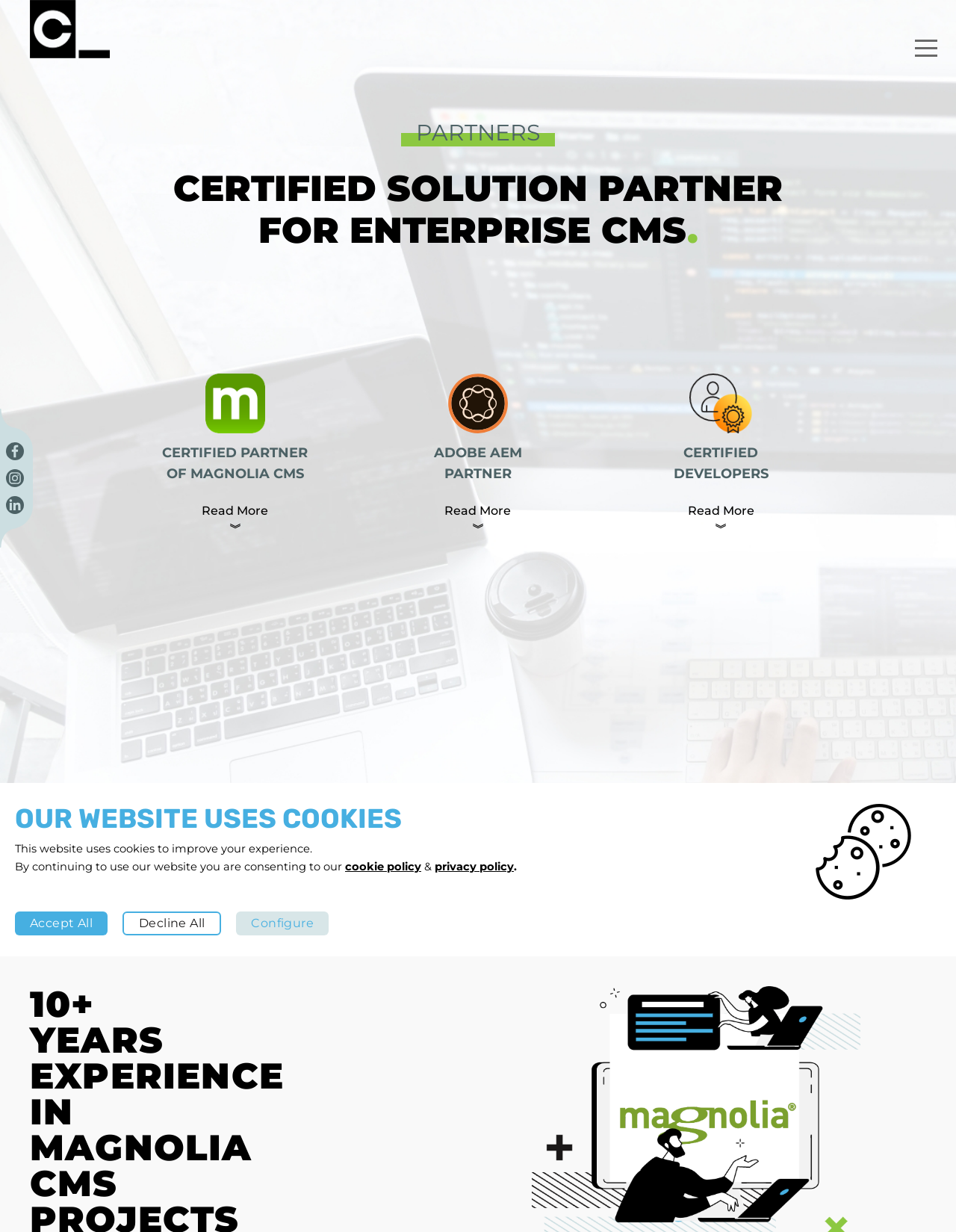What can be done with the 'Read More' links?
Use the image to give a comprehensive and detailed response to the question.

The 'Read More' links are likely to provide more information about the certified partners, their experience, and their expertise in Magnolia CMS.